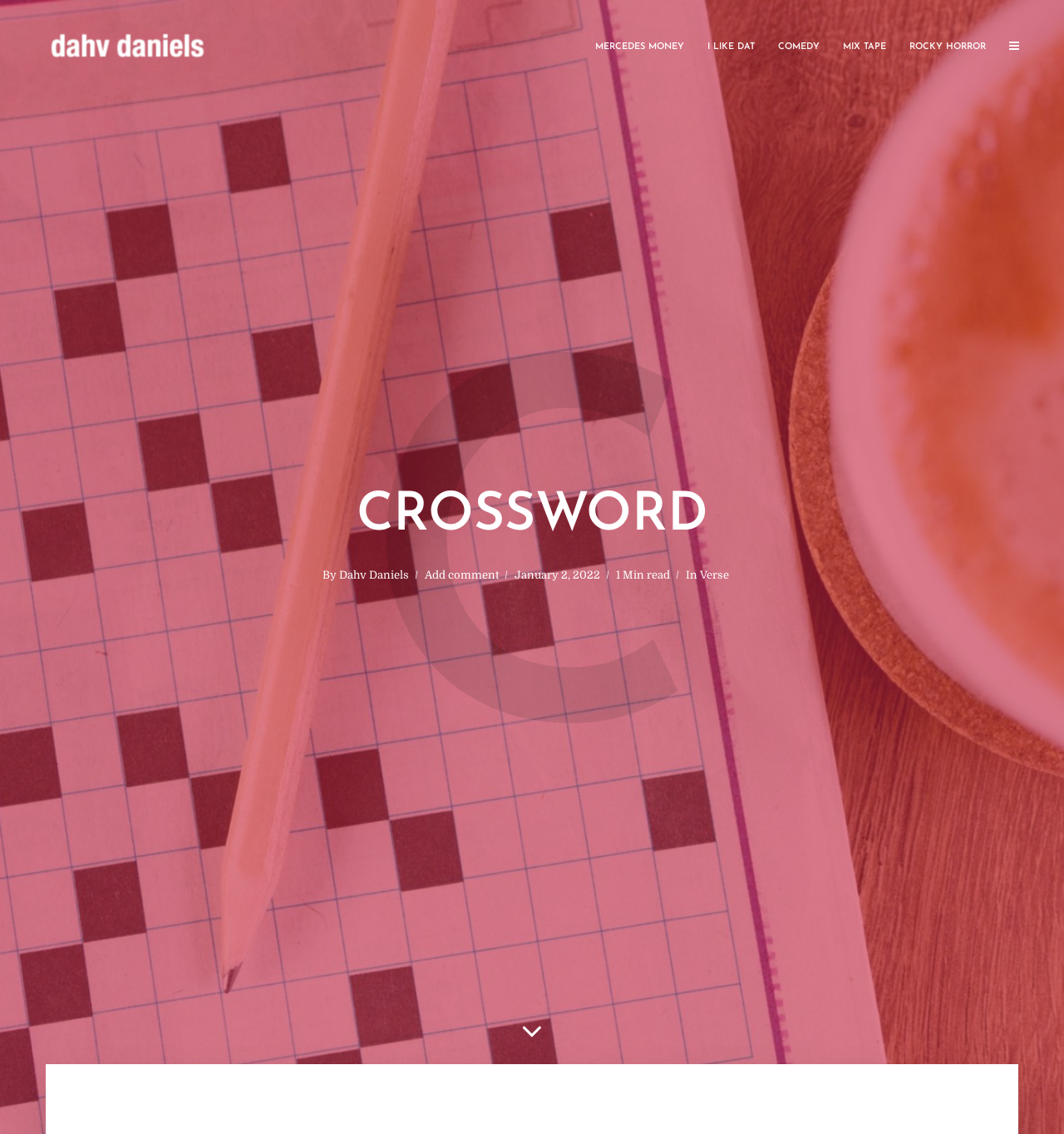Respond with a single word or phrase to the following question:
What is the date of the article?

January 2, 2022